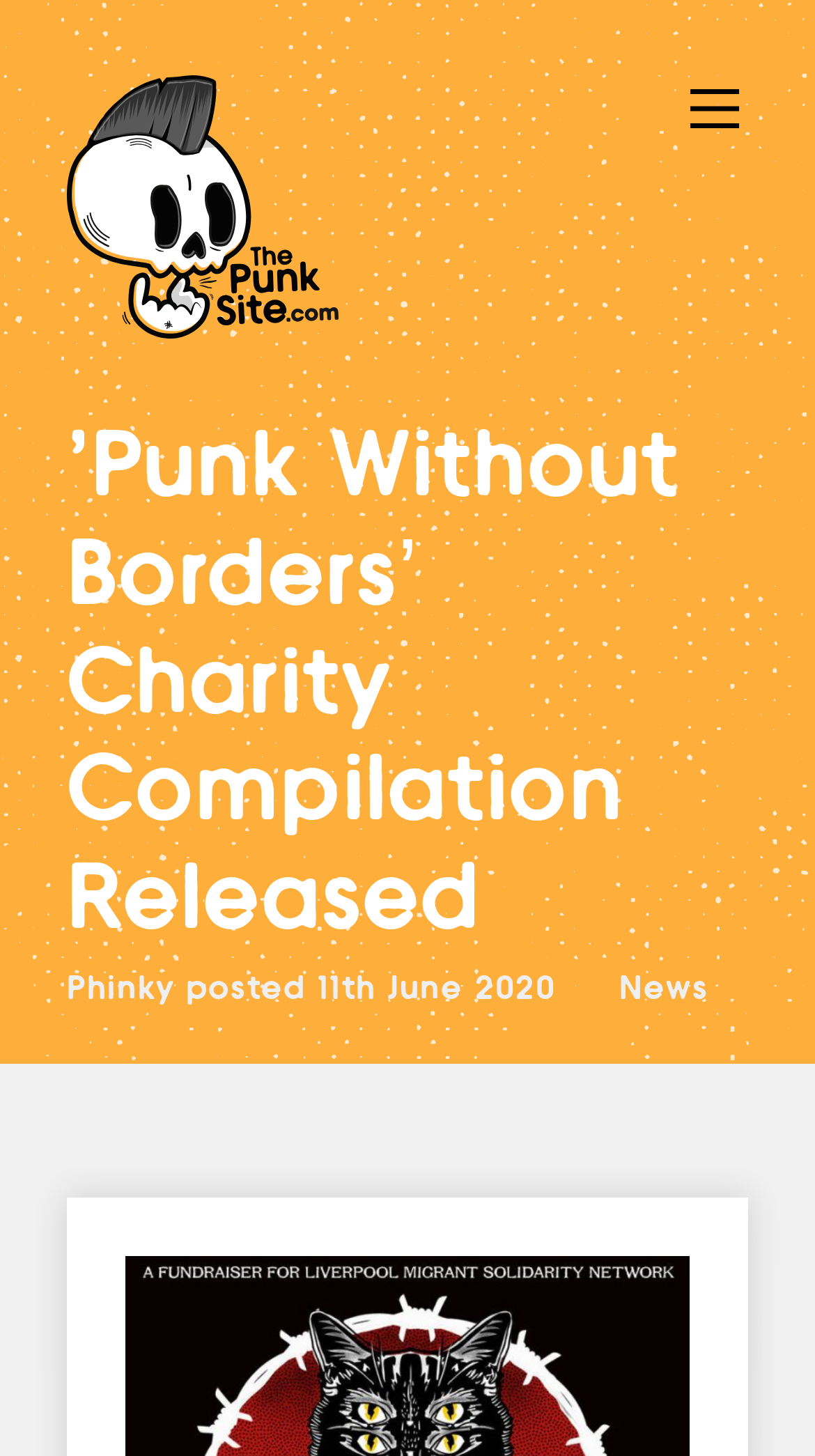Respond with a single word or phrase to the following question: What is the name of the author?

Phinky